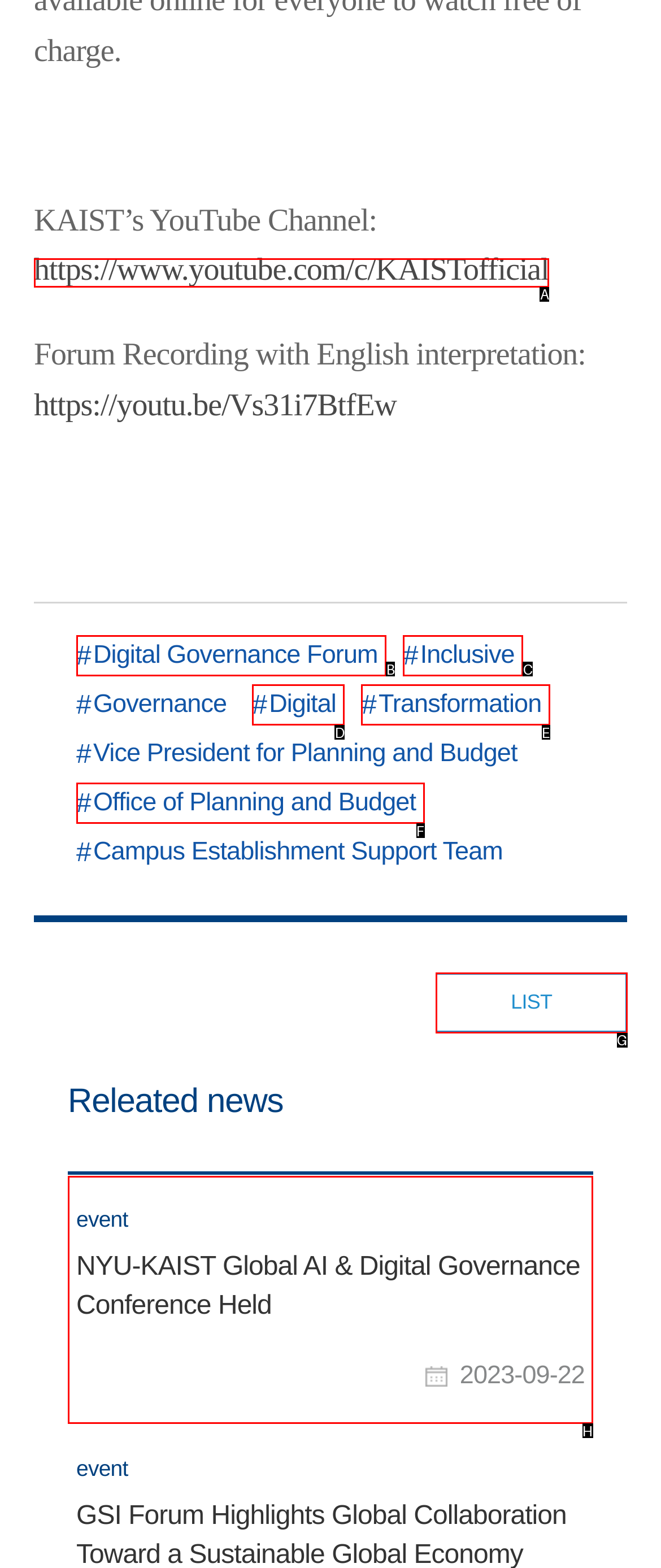Point out the letter of the HTML element you should click on to execute the task: Read related news
Reply with the letter from the given options.

H